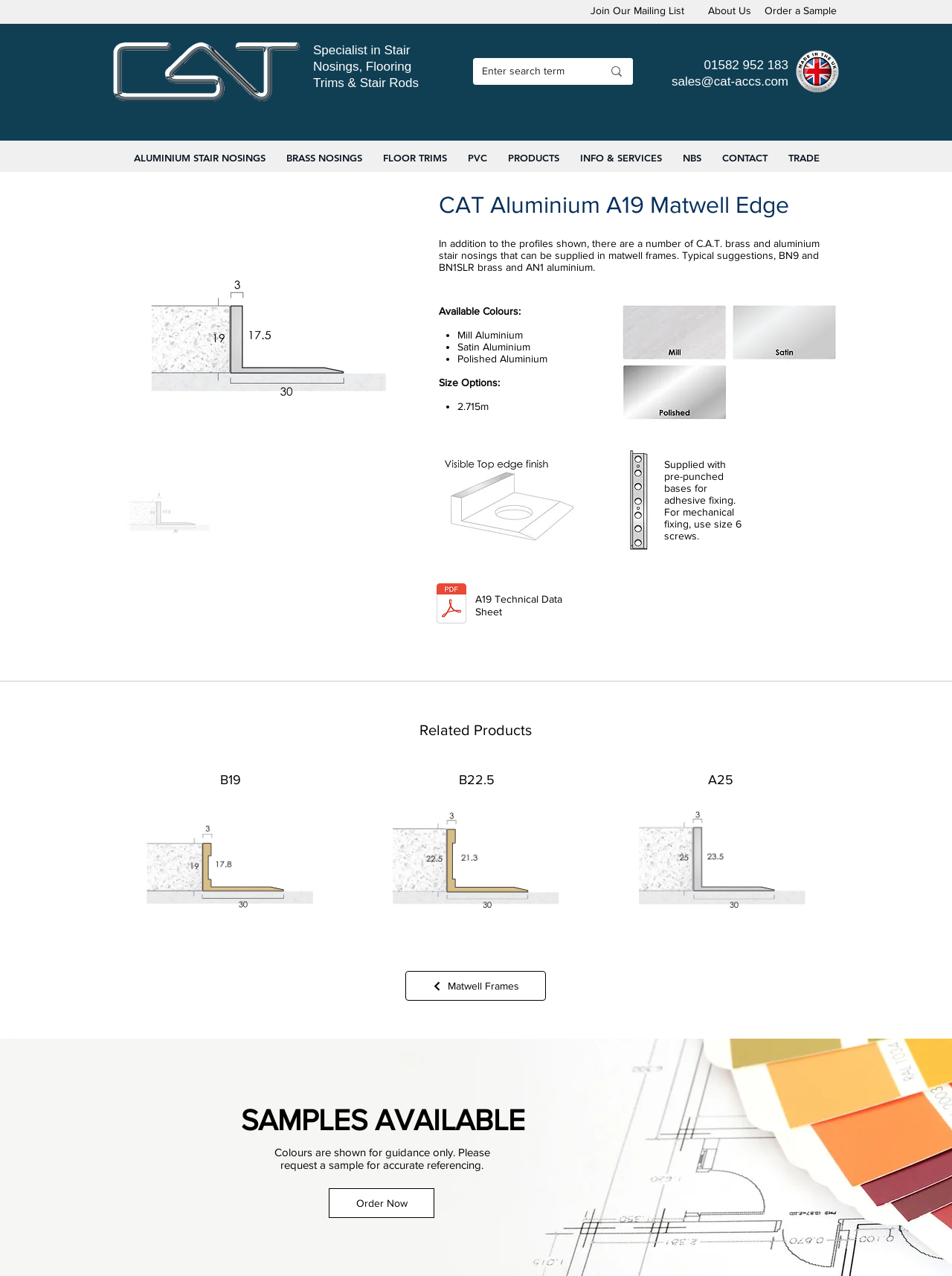Could you indicate the bounding box coordinates of the region to click in order to complete this instruction: "Explore related products".

[0.366, 0.567, 0.634, 0.577]